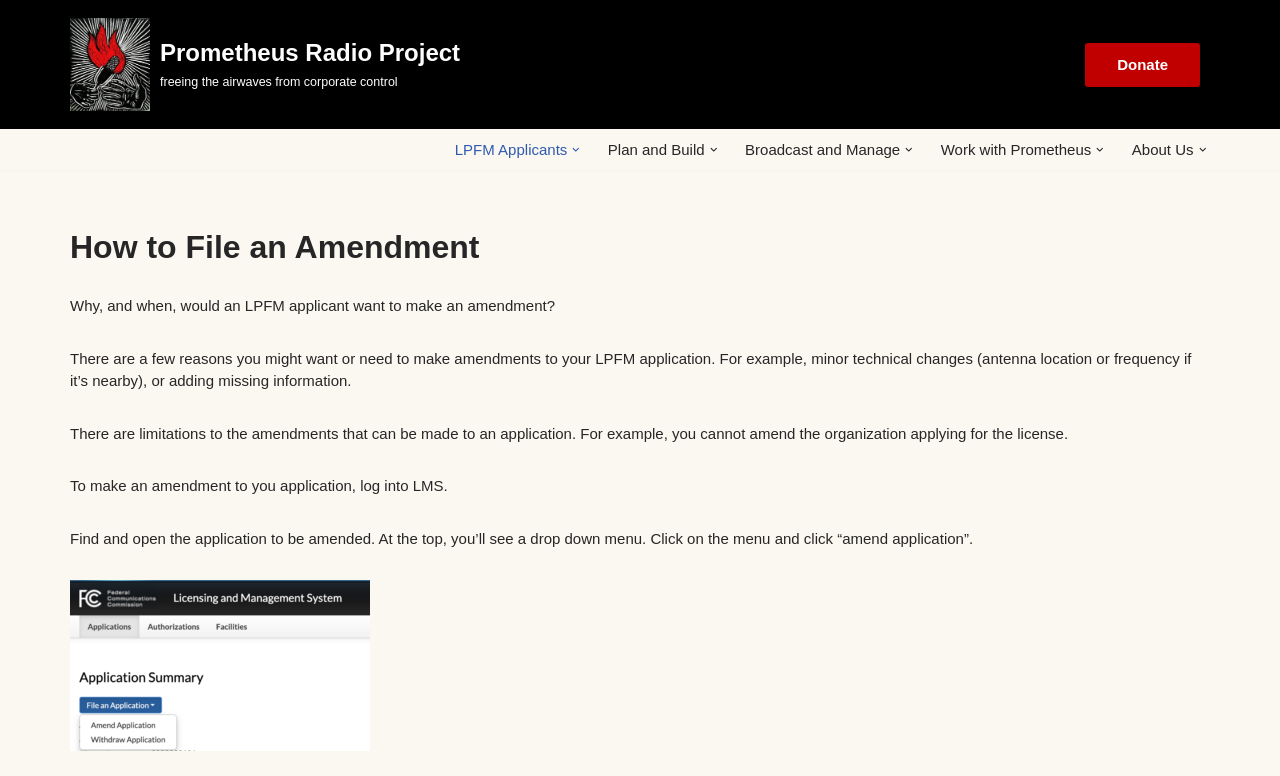Locate the bounding box coordinates of the area where you should click to accomplish the instruction: "Click on the 'How to File an Amendment' heading".

[0.055, 0.297, 0.945, 0.342]